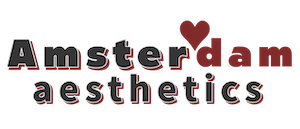What is the essence captured by the logo?
Give a one-word or short-phrase answer derived from the screenshot.

Dutch charm and cultural flair